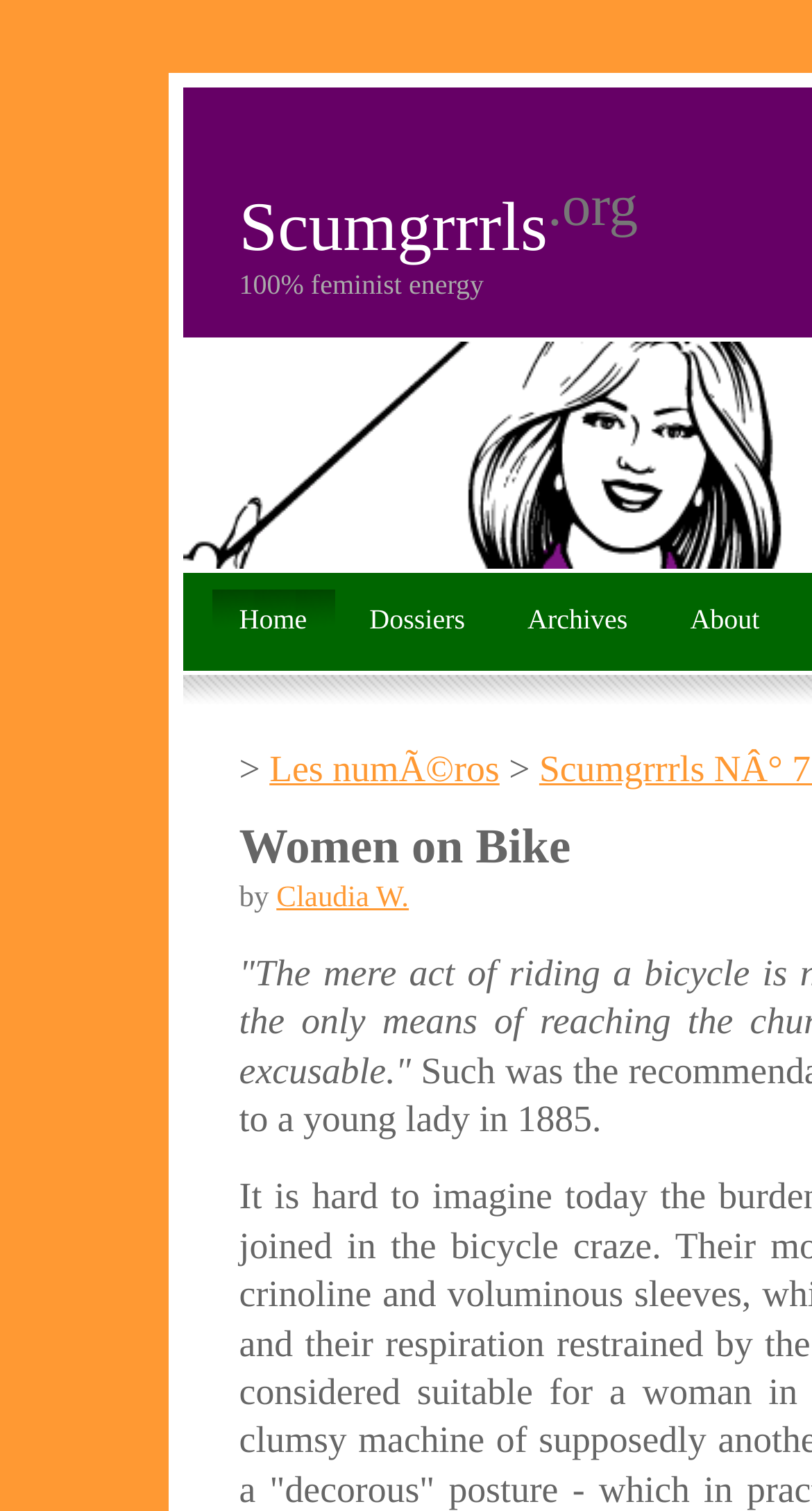Based on the element description Les numÃ©ros, identify the bounding box of the UI element in the given webpage screenshot. The coordinates should be in the format (top-left x, top-left y, bottom-right x, bottom-right y) and must be between 0 and 1.

[0.332, 0.494, 0.615, 0.522]